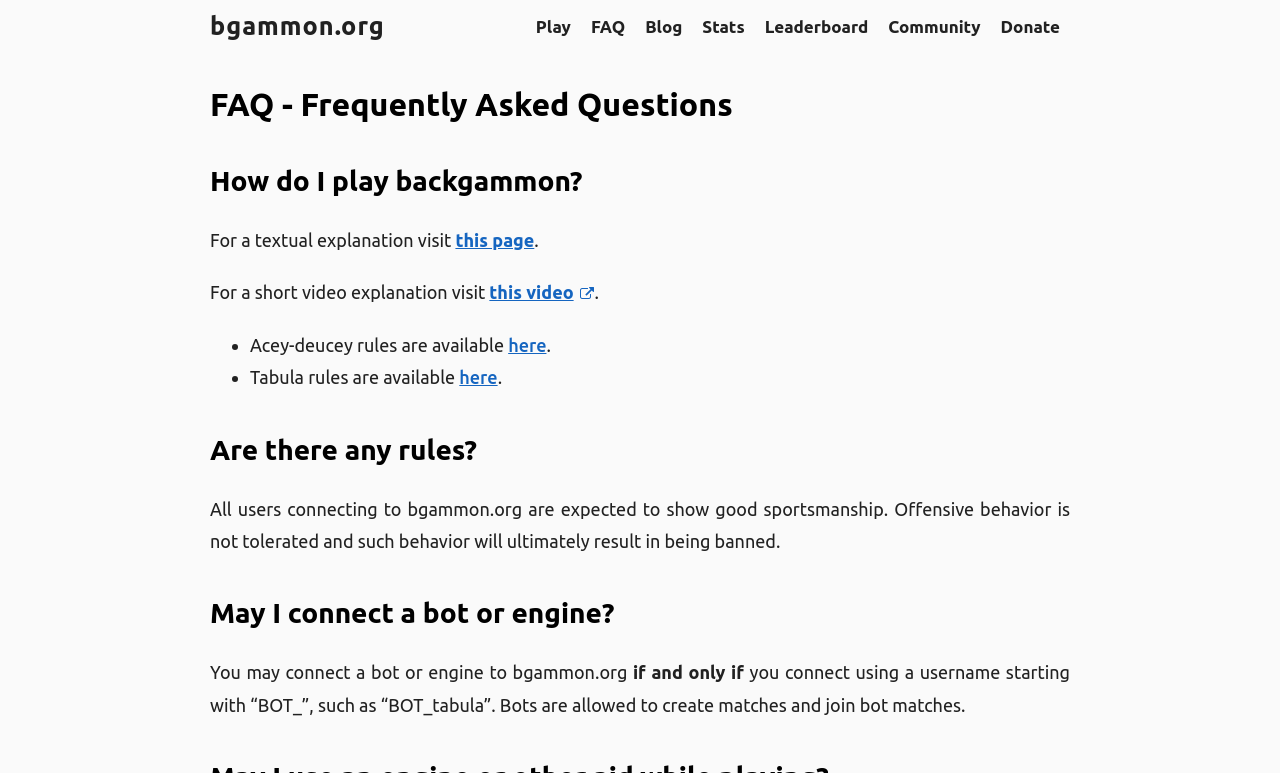Predict the bounding box for the UI component with the following description: "Donate".

[0.782, 0.022, 0.828, 0.047]